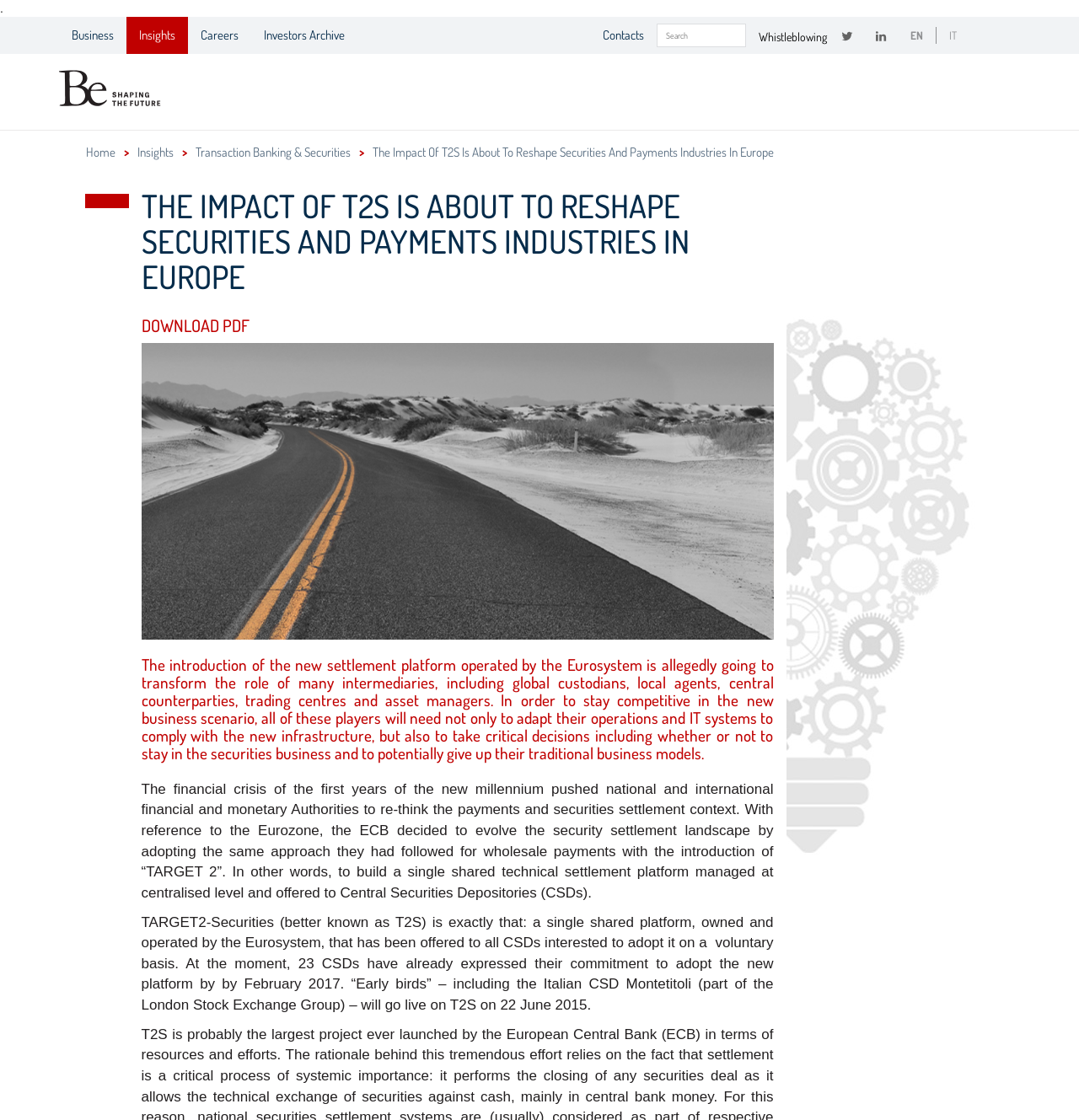Generate a comprehensive caption for the webpage you are viewing.

The webpage appears to be an article or blog post discussing the impact of T2S (TARGET2-Securities) on the securities and payments industries in Europe. 

At the top of the page, there are several links to different sections of the website, including "Business", "Insights", "Careers", and "Investors Archive", which are positioned horizontally across the page. To the right of these links, there are flags representing different languages, including English and Italian. 

Below these links, there are social media links, including LinkedIn and Twitter, accompanied by their respective icons. A search bar is located to the left of these social media links. 

The main content of the page is divided into sections. The first section has a heading that reads "THE IMPACT OF T2S IS ABOUT TO RESHAPE SECURITIES AND PAYMENTS INDUSTRIES IN EUROPE" in bold font. Below this heading, there is a link to download a PDF version of the article. 

To the right of the PDF link, there is an image that takes up a significant portion of the page. Below the image, there is a section of text that discusses the impact of T2S on various intermediaries, including global custodians and asset managers. 

The next section of text explains the background of T2S, including its development by the Eurosystem and its adoption by Central Securities Depositories (CSDs). The text also mentions the timeline for the adoption of T2S by different CSDs.